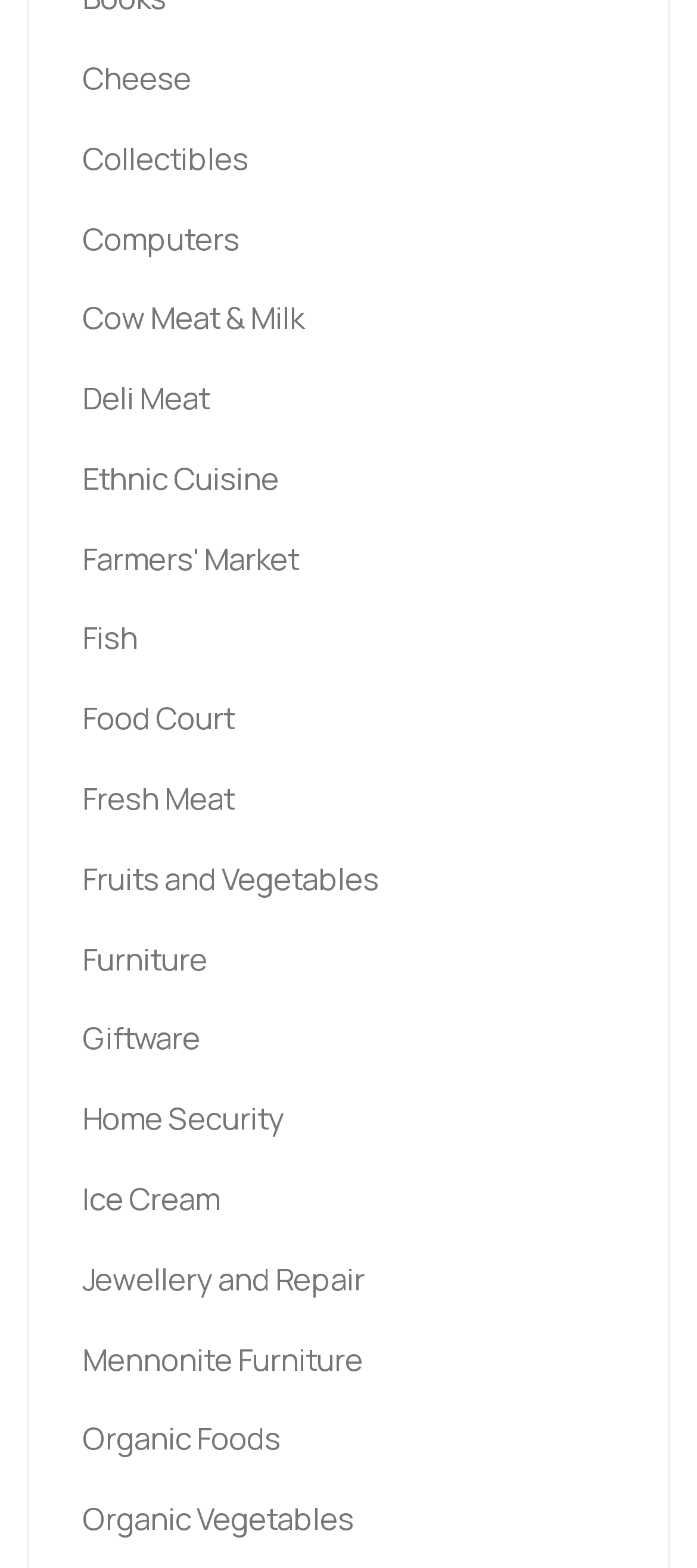What is the first category listed?
Look at the image and respond with a one-word or short phrase answer.

Cheese